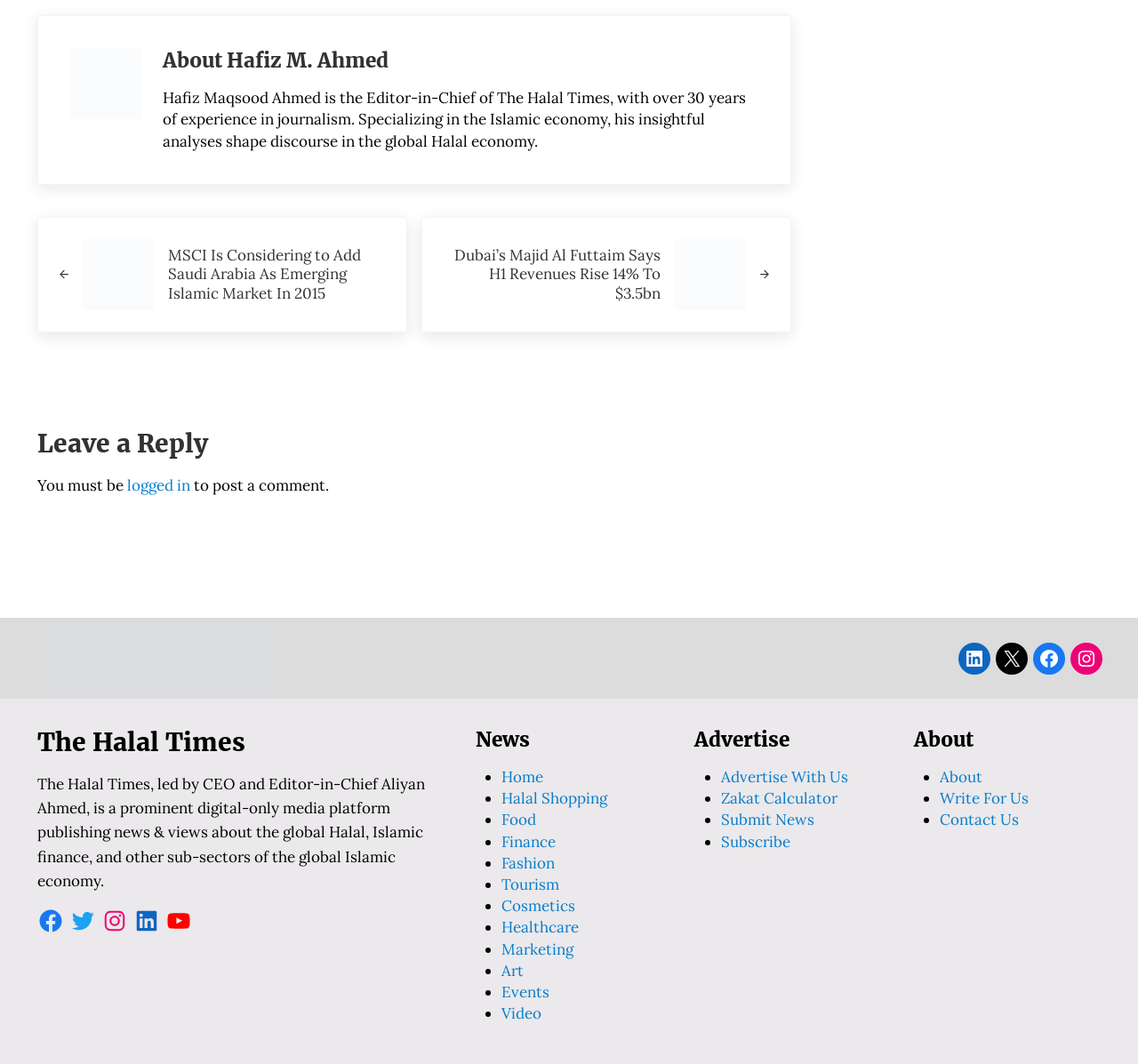What is the purpose of the section titled 'Reader Interactions'?
Please ensure your answer is as detailed and informative as possible.

The answer can be found by looking at the static text elements and links within the section titled 'Reader Interactions', which suggests that the purpose of this section is to allow users to leave a reply or comment.